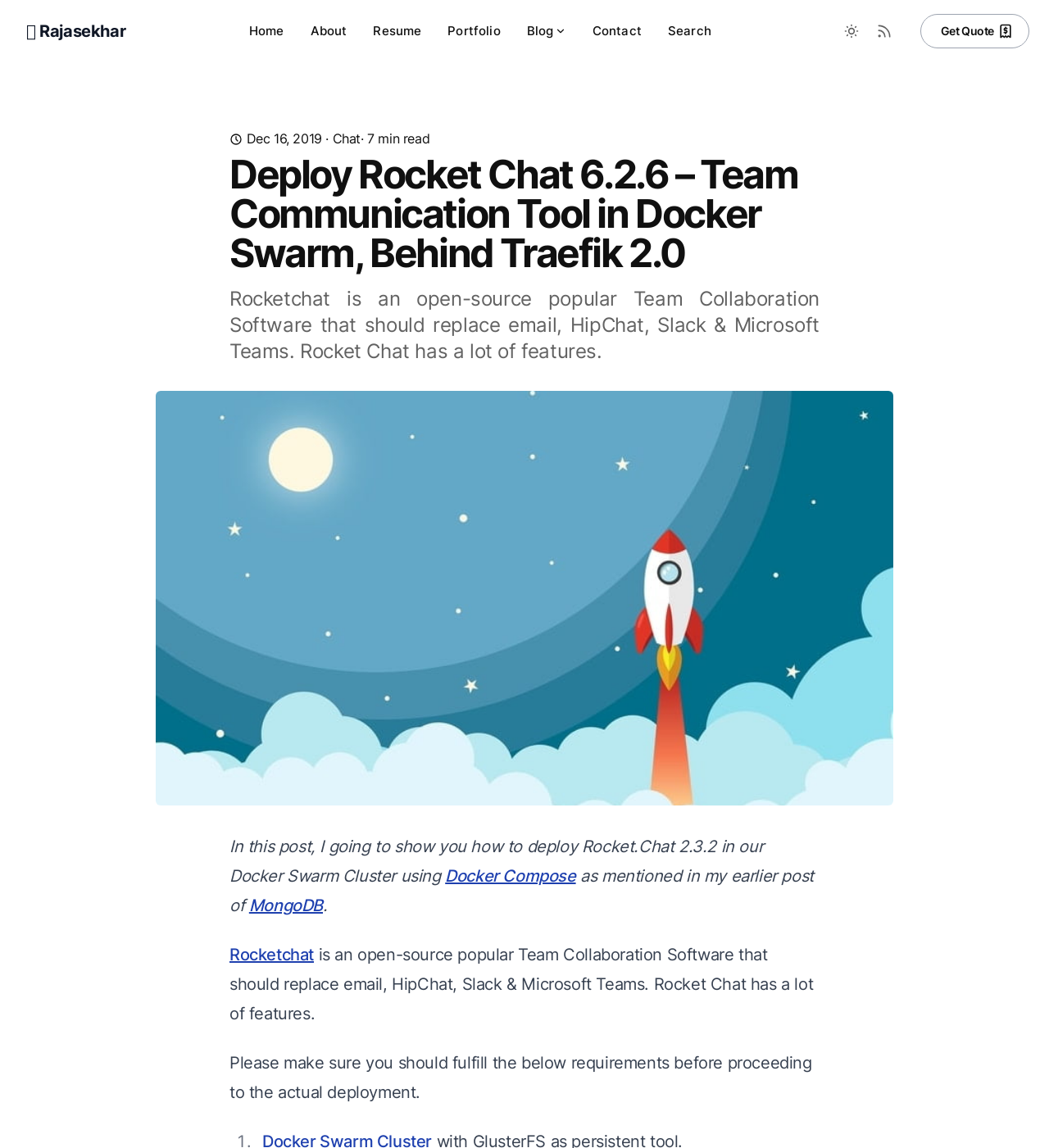Explain the features and main sections of the webpage comprehensively.

The webpage is about deploying Rocket Chat, a team collaboration software, in a Docker Swarm cluster. At the top left, there is a link to the author's profile, "Rajasekhar", accompanied by a small icon. Next to it, there is a main navigation menu with links to "Home", "About", "Resume", "Portfolio", "Blog", and "Contact". The "Blog" link has a small image beside it.

On the top right, there is a button to toggle between dark and light mode, accompanied by a small icon. Next to it, there are links to "RSS Feed" and "Get Quote", each with a small image.

Below the navigation menu, there is a header section with a title "Deploy Rocket Chat 6.2.6 – Team Communication Tool in Docker Swarm, Behind Traefik 2.0". Below the title, there is a meta description that summarizes the content of the page, stating that Rocket Chat is an open-source team collaboration software that can replace email, HipChat, Slack, and Microsoft Teams, and that it has many features.

The main content of the page is divided into sections. The first section describes the deployment process, with a brief introduction and a mention of Docker Compose and MongoDB. The text is accompanied by a large image that takes up most of the width of the page.

The page has a total of 7 links, 5 buttons, and 7 images. The links are mostly located at the top of the page, while the images are scattered throughout the content. The buttons are used for navigation and toggling between modes.